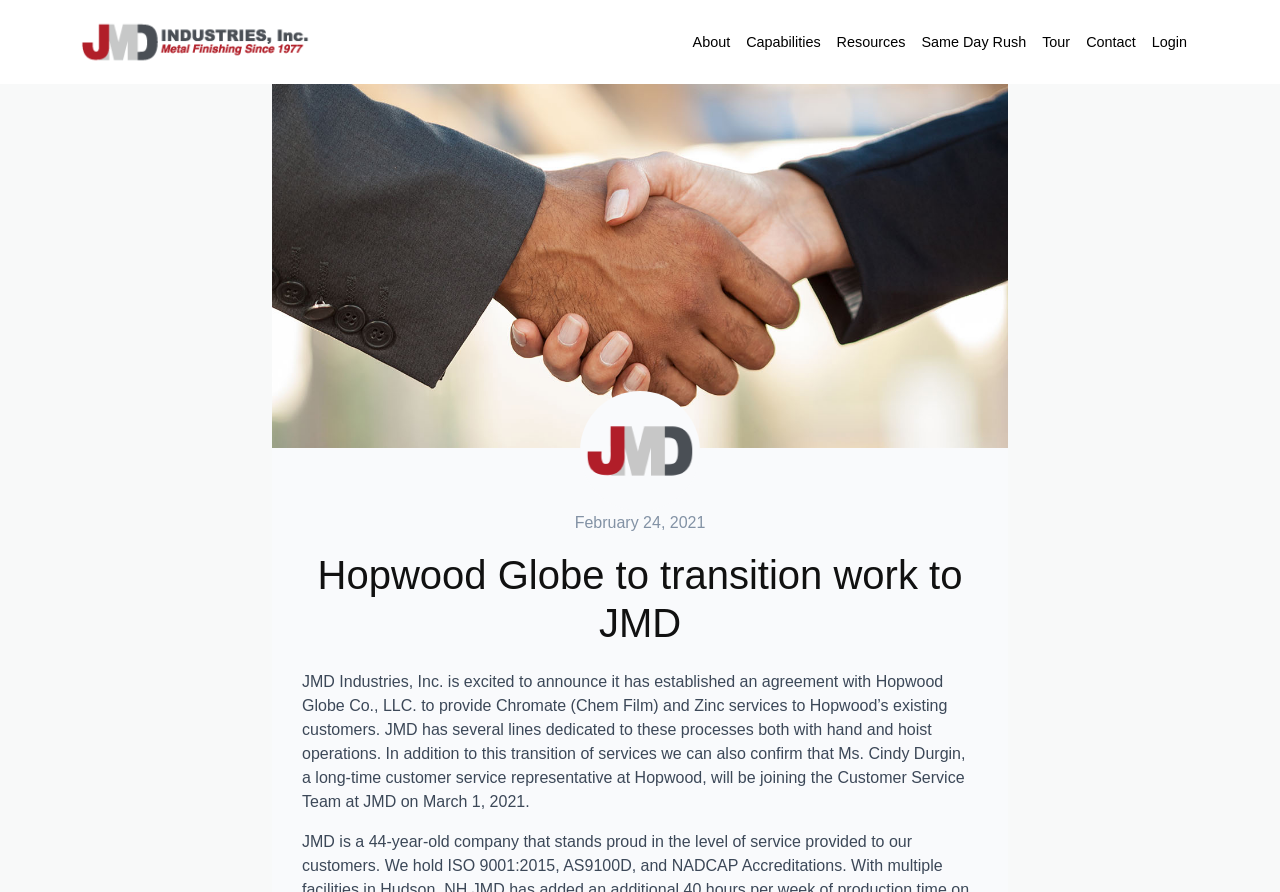Please determine the bounding box coordinates of the clickable area required to carry out the following instruction: "Read the announcement". The coordinates must be four float numbers between 0 and 1, represented as [left, top, right, bottom].

[0.224, 0.618, 0.776, 0.725]